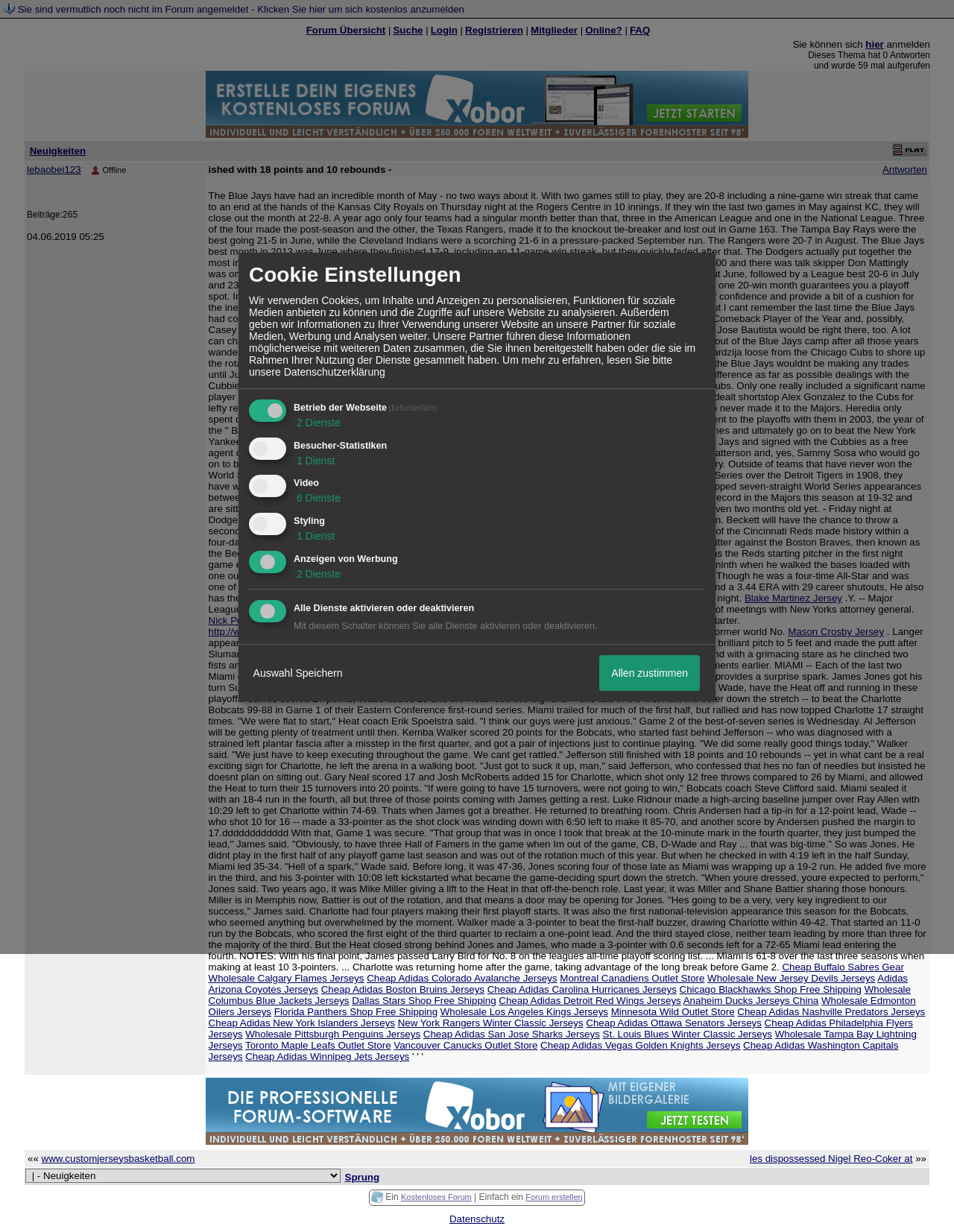Please specify the bounding box coordinates of the clickable region to carry out the following instruction: "Contact the webmaster". The coordinates should be four float numbers between 0 and 1, in the format [left, top, right, bottom].

None